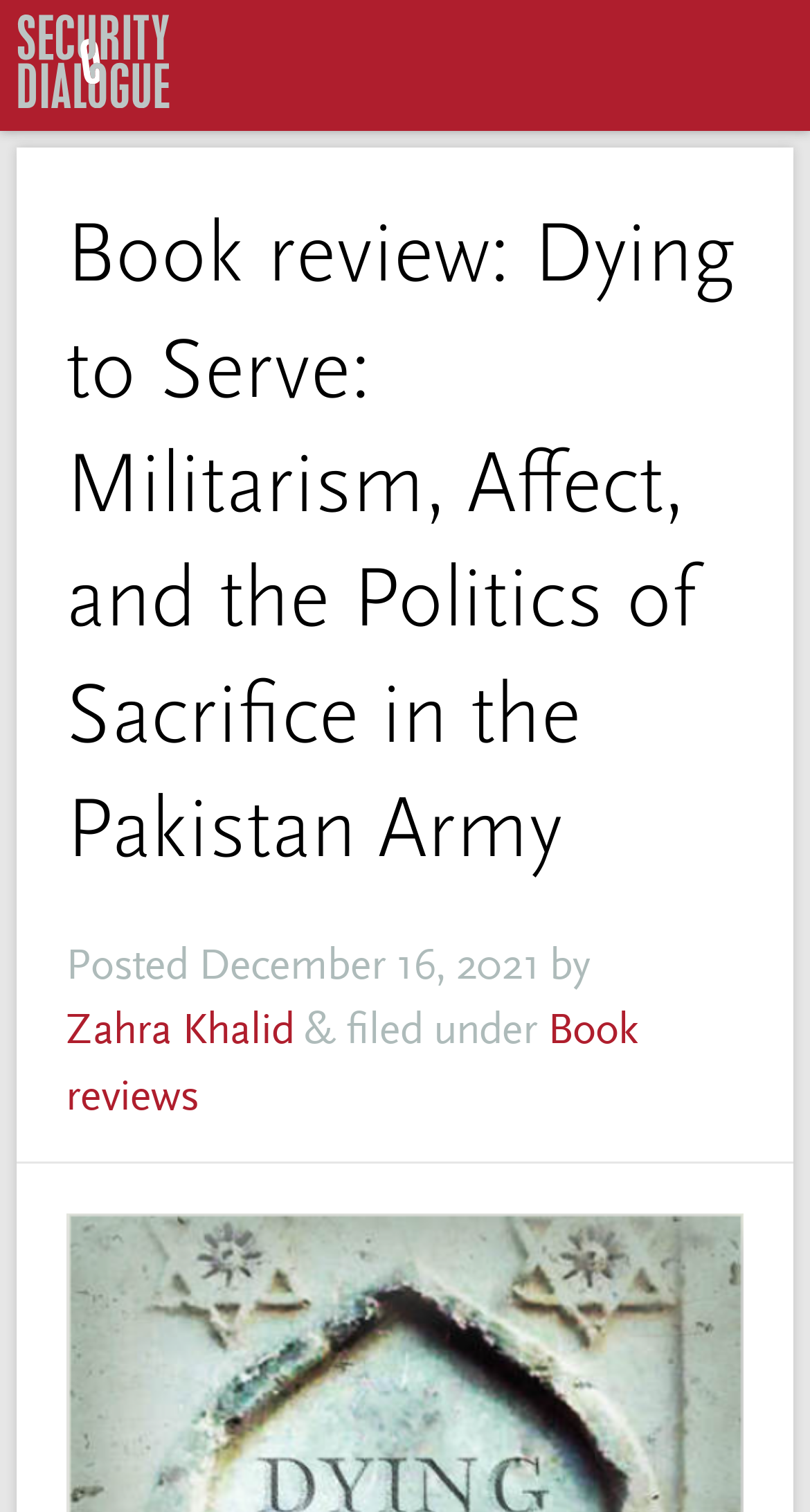Find the bounding box coordinates for the HTML element described as: "Zahra Khalid". The coordinates should consist of four float values between 0 and 1, i.e., [left, top, right, bottom].

[0.082, 0.664, 0.364, 0.699]